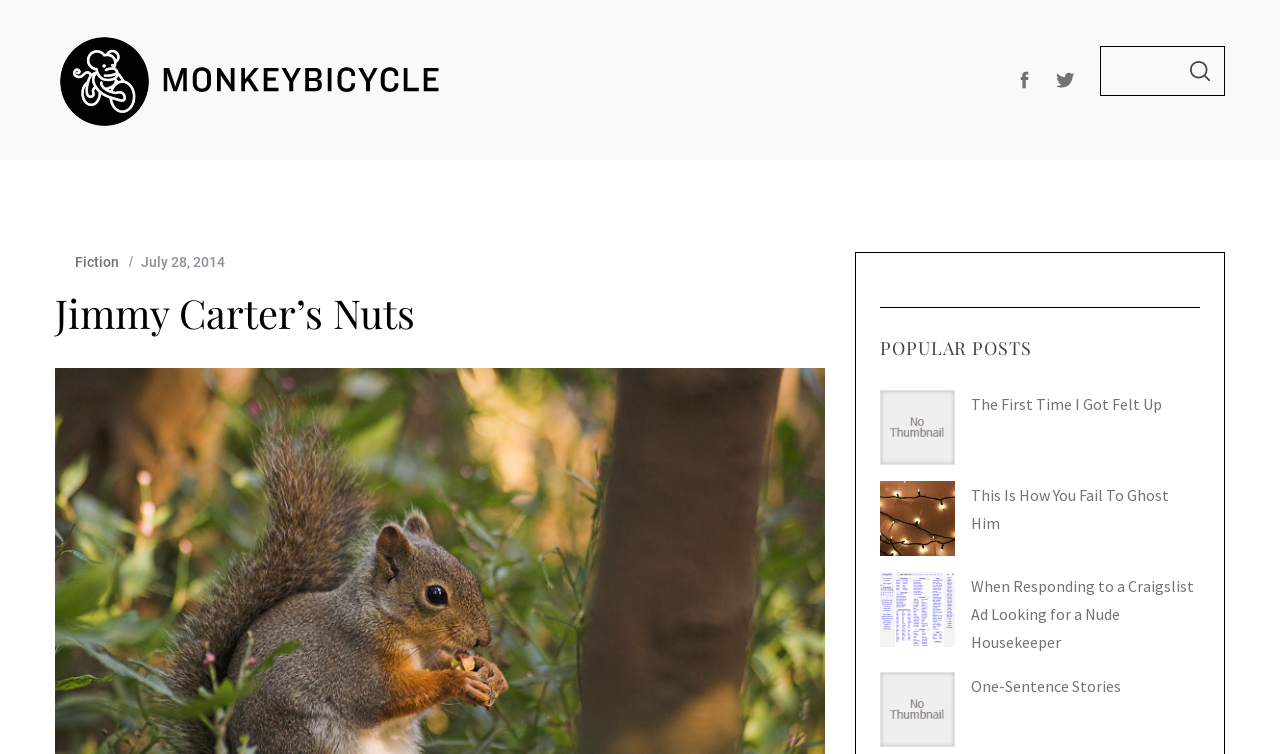Refer to the screenshot and give an in-depth answer to this question: What is the main menu of the website?

The main menu of the website can be found in the navigation section, which contains links to different categories such as 'FICTION', 'IF MY BOOK', 'NONFICTION', 'ABOUT', and 'SUBMISSIONS'. These links are likely to lead to different sections of the website related to these categories.